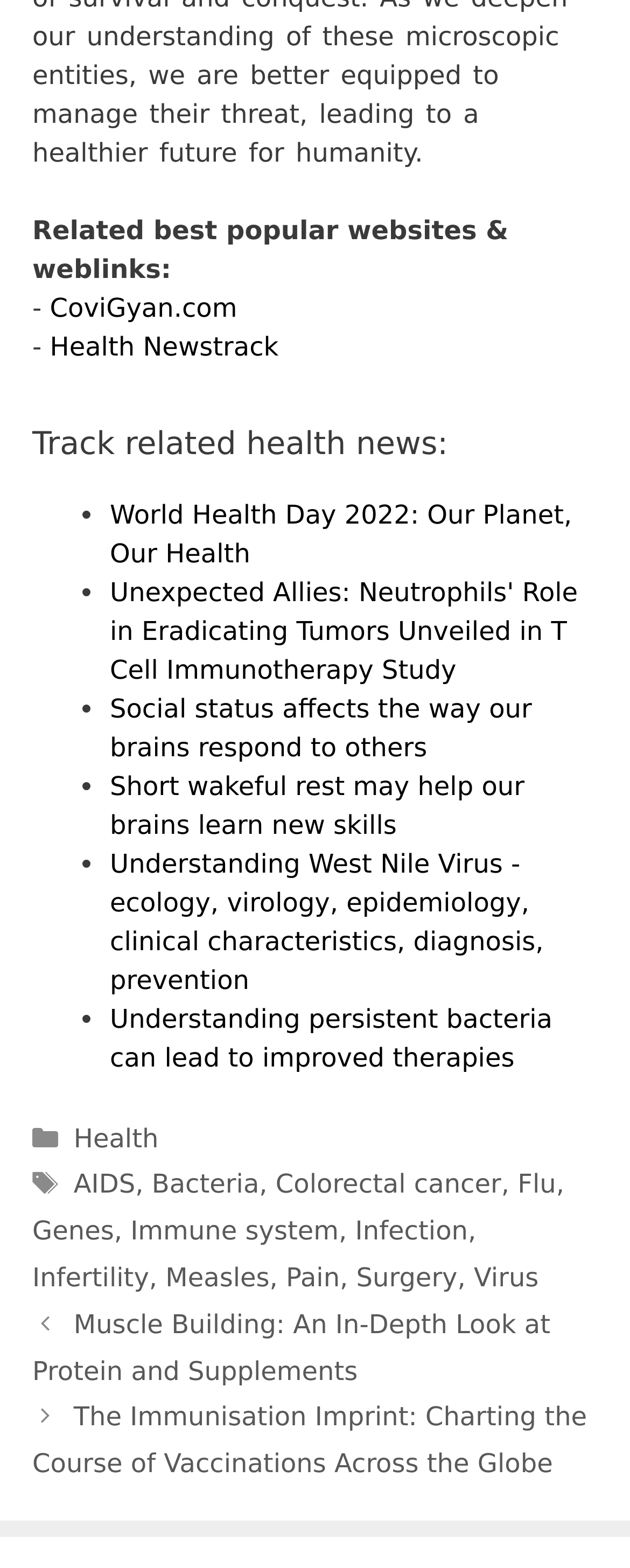How many news articles are listed under the heading 'Track related health news:'?
Please answer using one word or phrase, based on the screenshot.

7